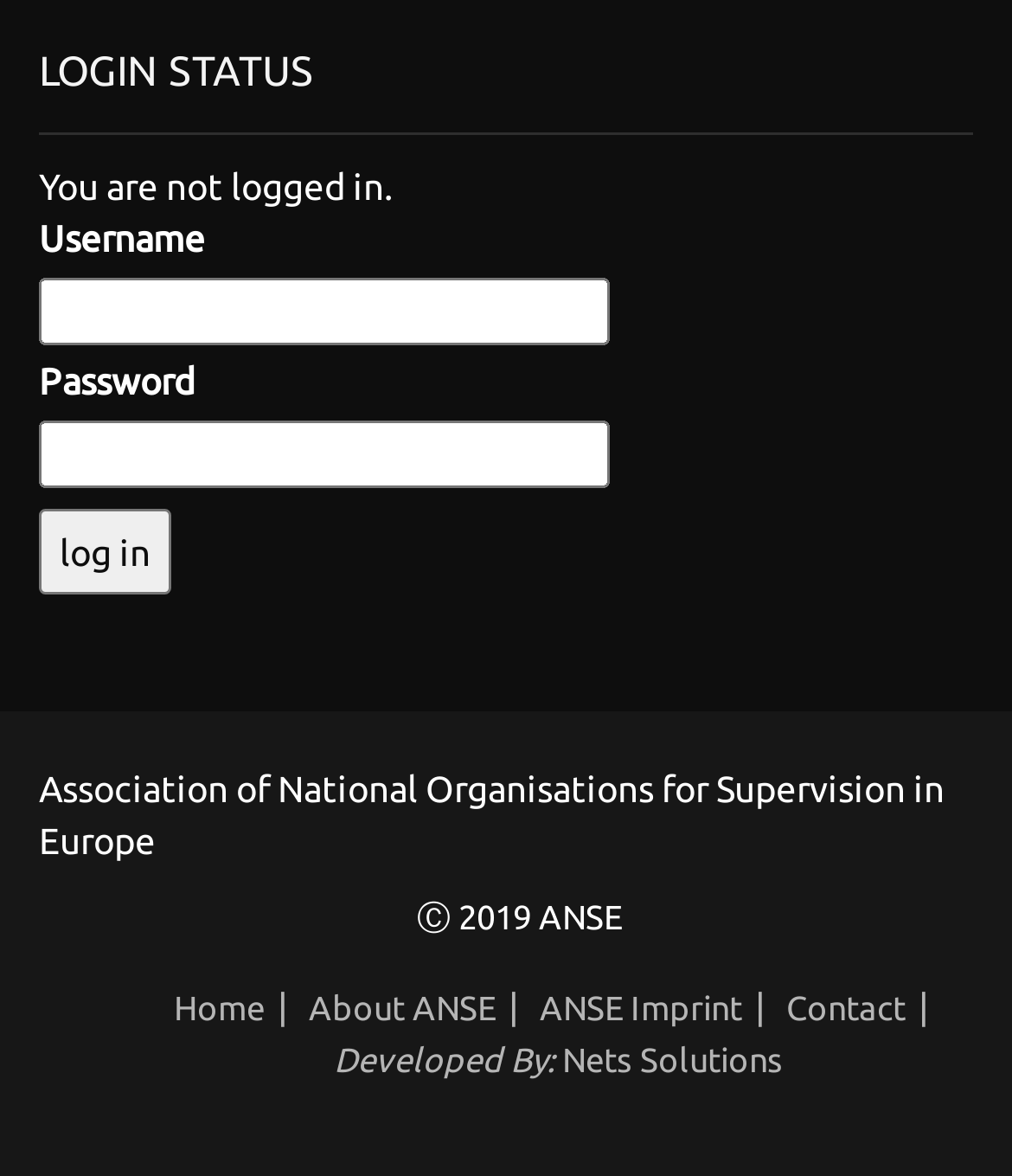Find the bounding box of the UI element described as: "name="Submit" value="log in"". The bounding box coordinates should be given as four float values between 0 and 1, i.e., [left, top, right, bottom].

[0.038, 0.434, 0.169, 0.507]